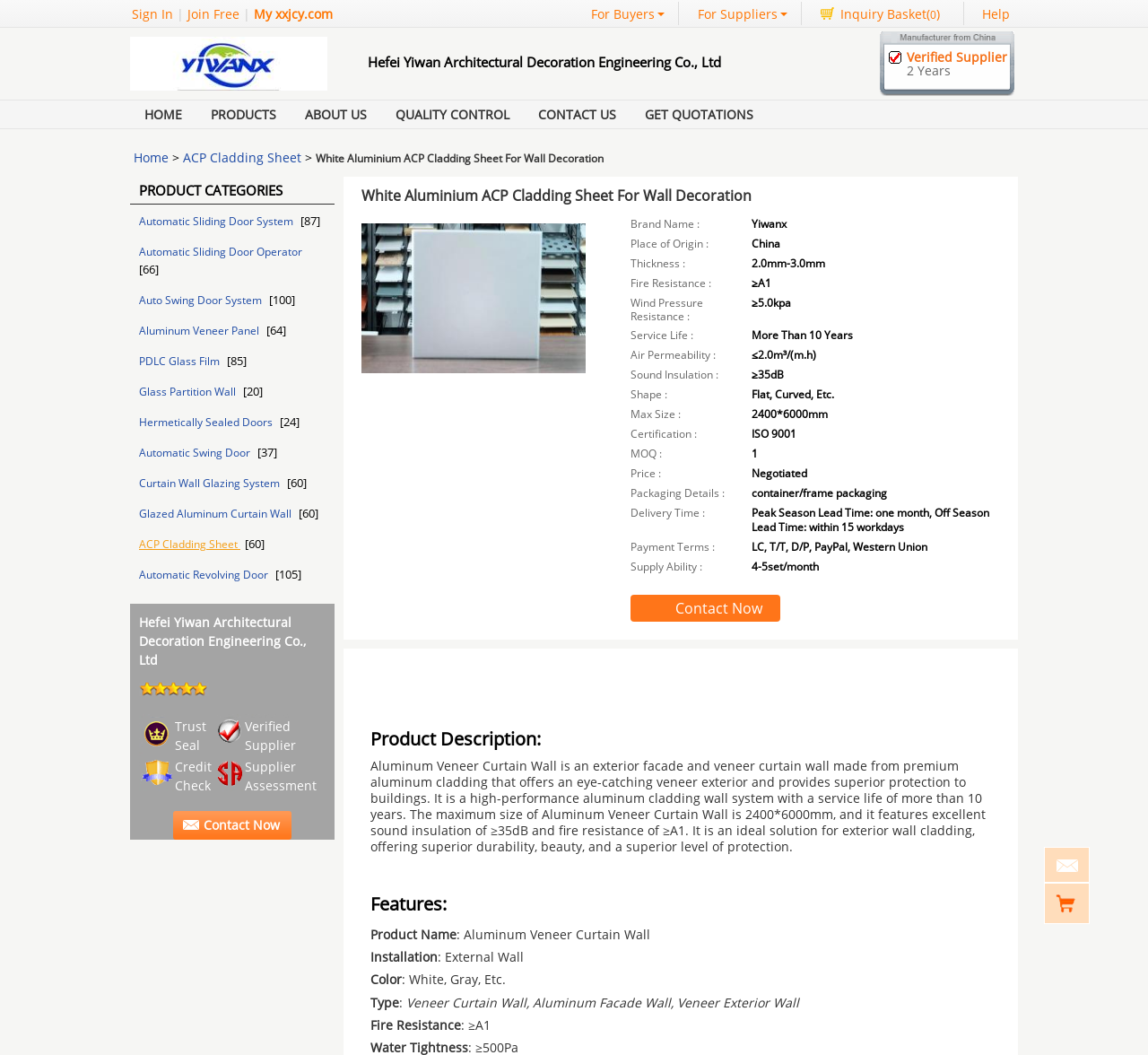Identify and extract the main heading from the webpage.

White Aluminium ACP Cladding Sheet For Wall Decoration